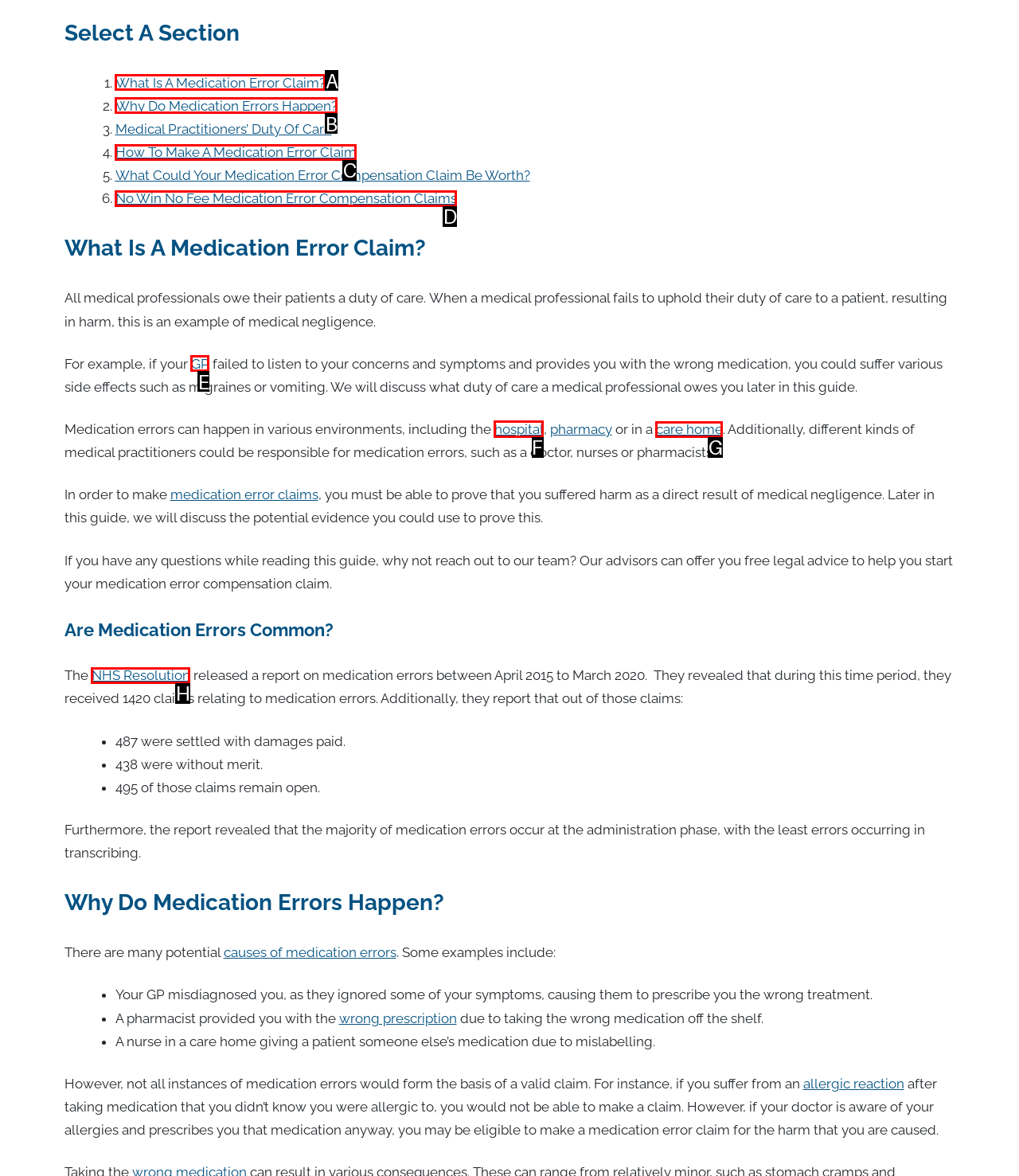For the given instruction: Click 'hospital', determine which boxed UI element should be clicked. Answer with the letter of the corresponding option directly.

F